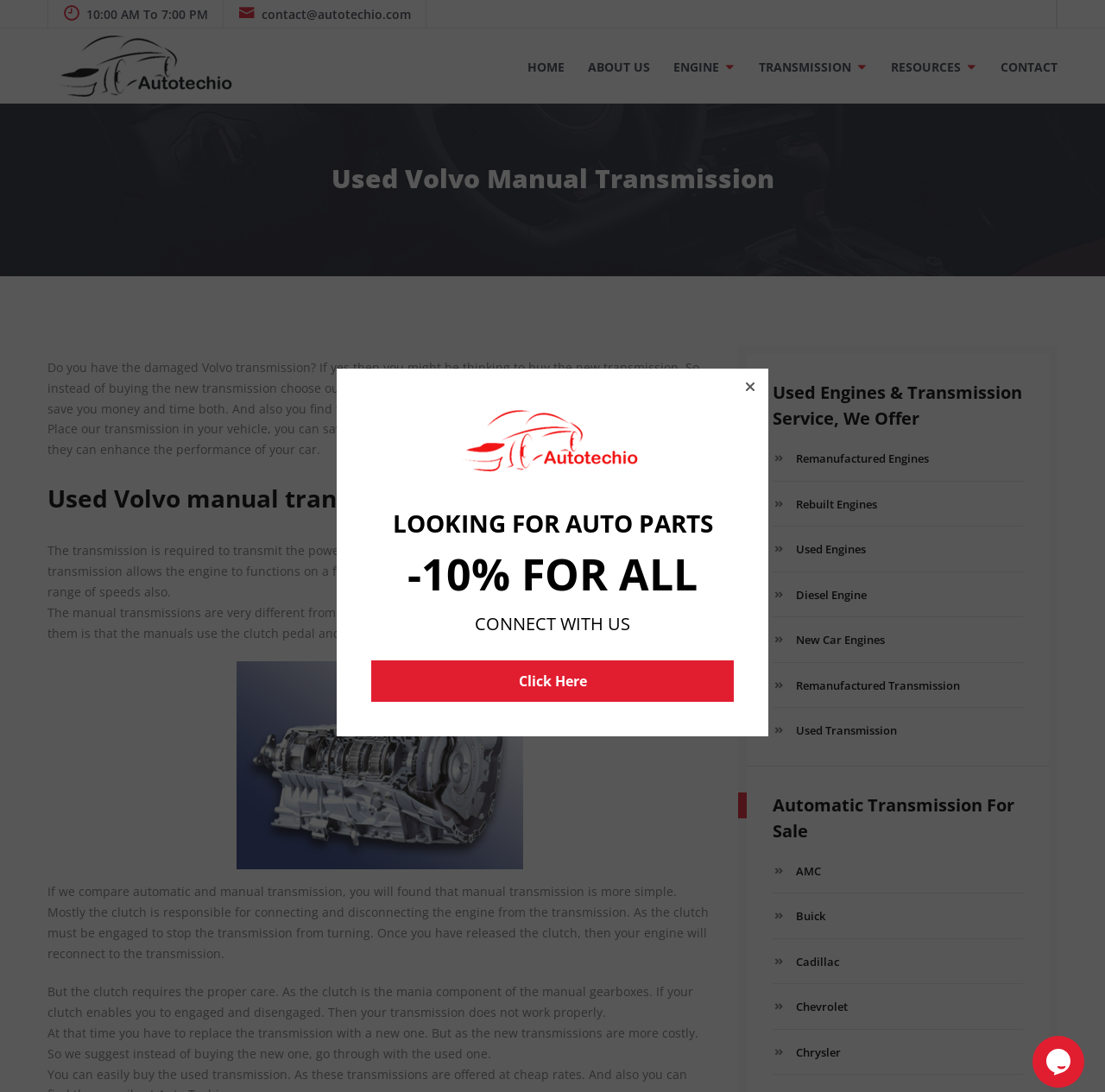Please find the bounding box coordinates of the element's region to be clicked to carry out this instruction: "Click the 'used transmission for sale' link".

[0.389, 0.367, 0.528, 0.382]